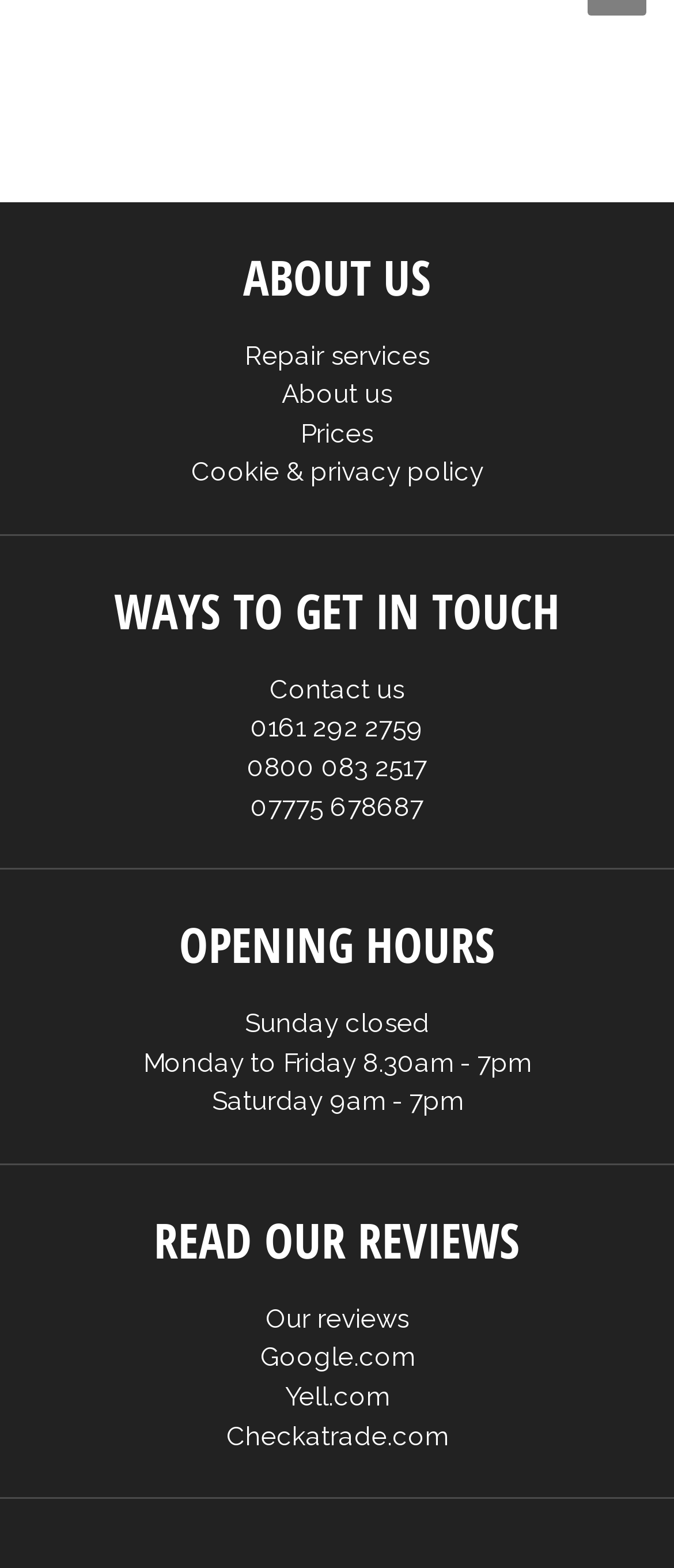Using the provided description 07775 678687, find the bounding box coordinates for the UI element. Provide the coordinates in (top-left x, top-left y, bottom-right x, bottom-right y) format, ensuring all values are between 0 and 1.

[0.372, 0.504, 0.628, 0.524]